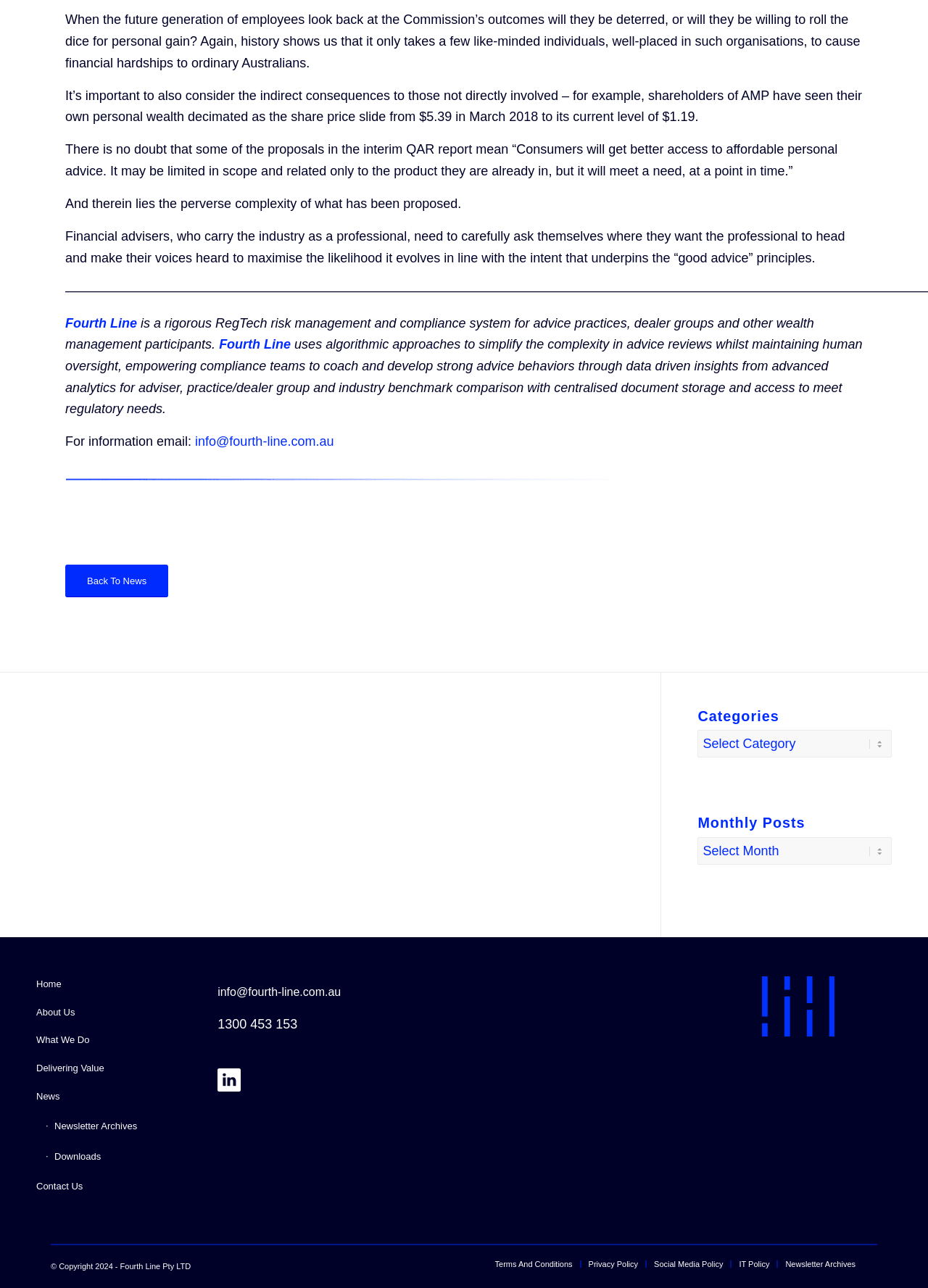Please find the bounding box coordinates for the clickable element needed to perform this instruction: "Click on 'info@fourth-line.com.au'".

[0.21, 0.337, 0.36, 0.349]